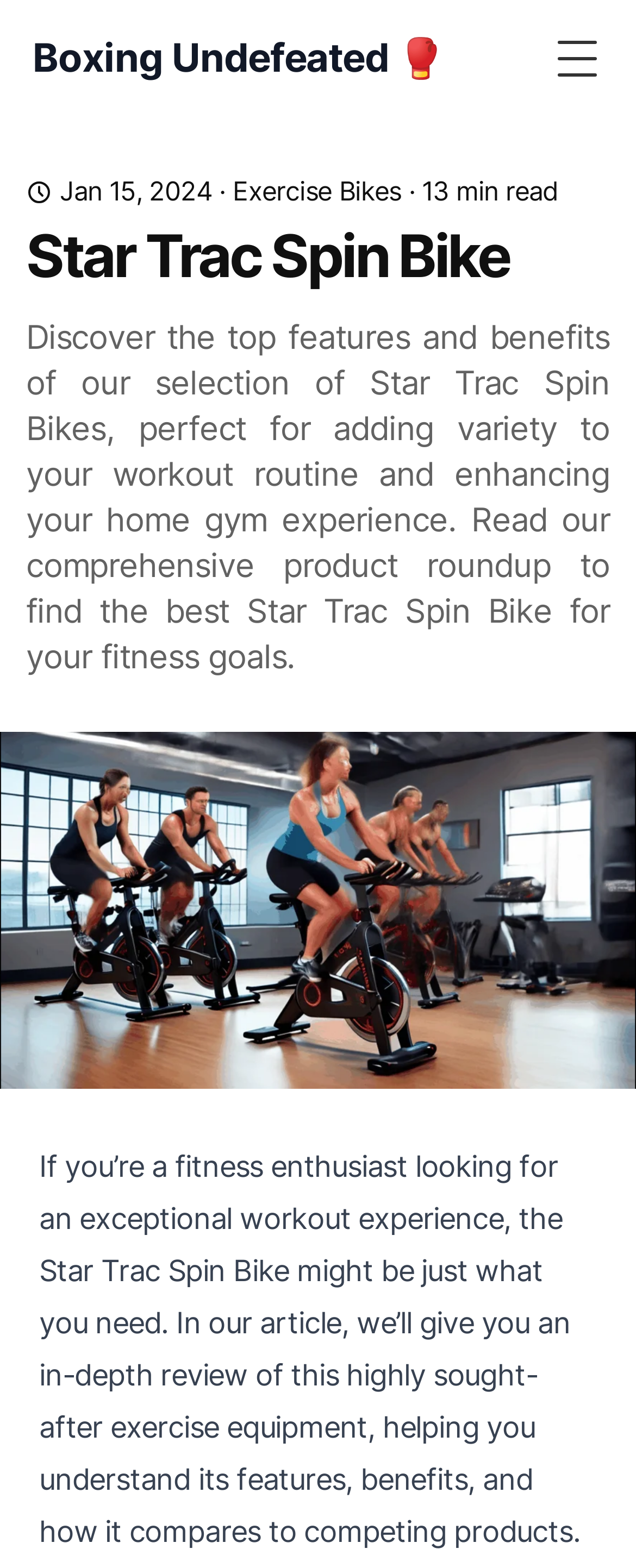Produce an elaborate caption capturing the essence of the webpage.

The webpage is about Star Trac Spin Bikes, with a focus on their features and benefits for enhancing home gym experiences. At the top left, there is a link to "Boxing Undefeated" with a boxing glove emoji. To the right of this link, a "Toggle Menu" button is located. 

Below these elements, a header section spans the entire width of the page. Within this section, there is a small image on the left, followed by a timestamp "Jan 15, 2024" and a separator dot. Next to the dot, a link to "Exercise Bikes" is positioned, followed by another separator dot and the text "13 min read". 

The main heading "Star Trac Spin Bike" is centered below the header section. A lengthy paragraph of text follows, describing the benefits of Star Trac Spin Bikes for workout routines and home gyms. This text is accompanied by a large image that spans the entire width of the page, likely showcasing a Star Trac Spin Bike.